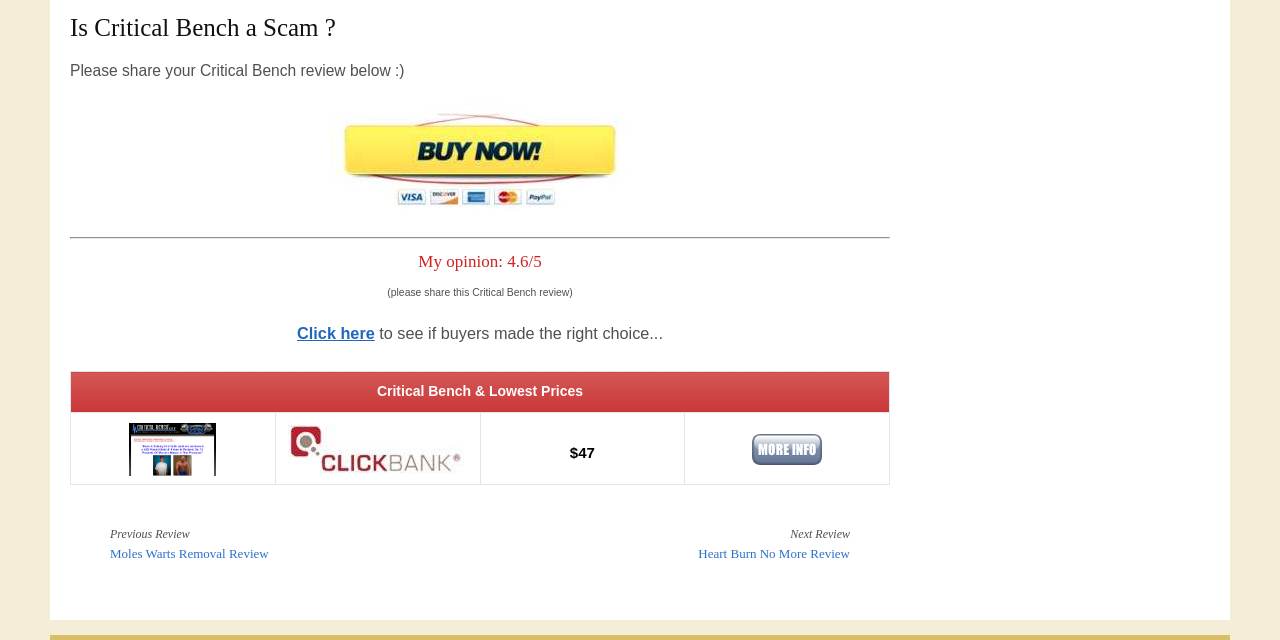Locate the UI element described by Moles Warts Removal Review in the provided webpage screenshot. Return the bounding box coordinates in the format (top-left x, top-left y, bottom-right x, bottom-right y), ensuring all values are between 0 and 1.

[0.086, 0.5, 0.21, 0.523]